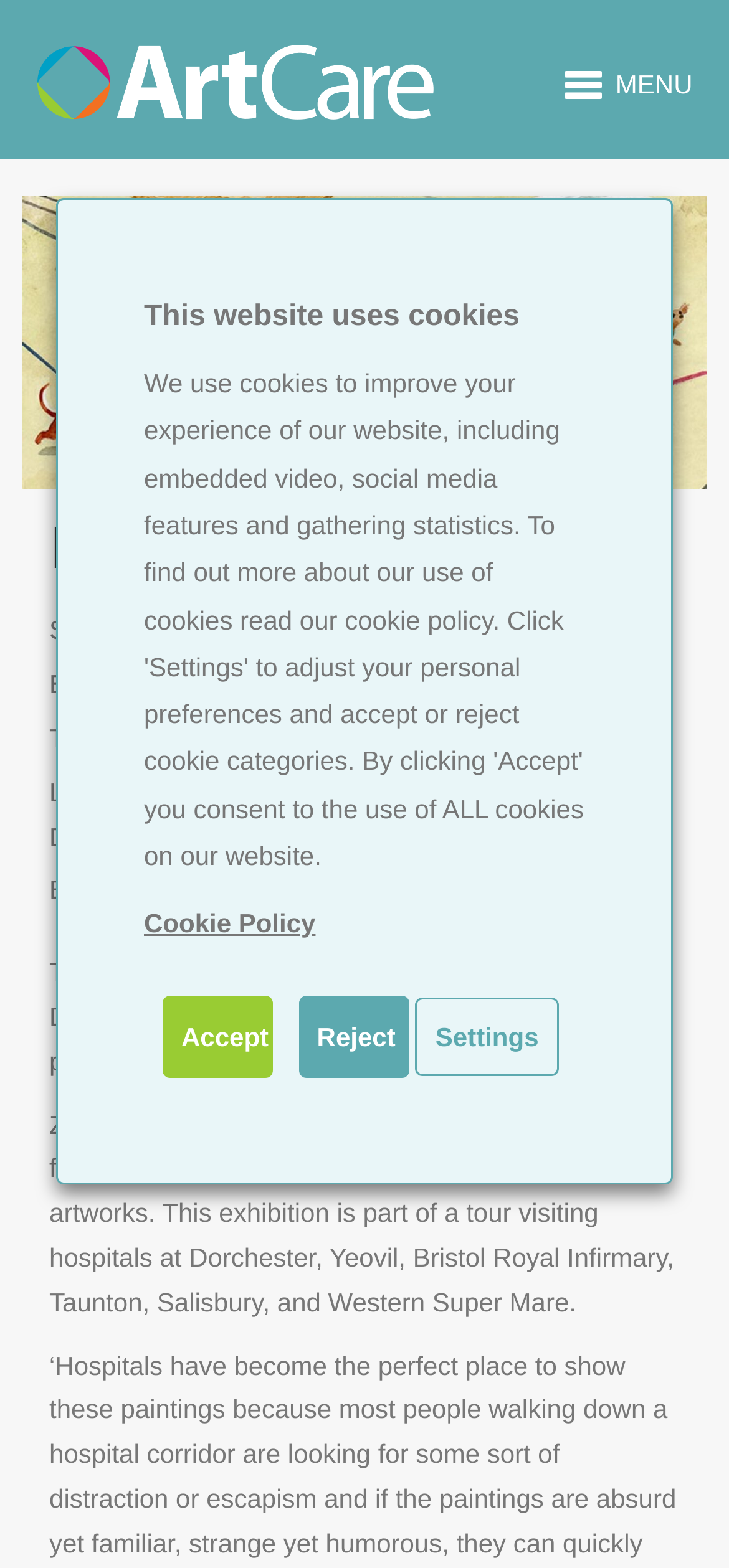Write an elaborate caption that captures the essence of the webpage.

The webpage is about an art exhibition titled "Illustrators on show" at ArtCare. At the top left corner, there is a link to "ArtCare" accompanied by an image with the same name. On the top right corner, there is a "MENU" text. Below the "ArtCare" link, there is a large image depicting playful watercolour of different breeds of dogs on leads, taking up most of the width of the page.

The main content of the page starts with a heading "Illustrators on show" followed by details about the exhibition, including start and end dates, time, and location. The location is specified as Levels 3 & 4 Main corridors, Salisbury District Hospital.

Below the exhibition details, there is a section about the exhibition itself, which features three artists: Zennor Box, Anna Shuttlewood, and Diliana Nikolova. The text describes their fun and playful illustrative paintings that will be exhibited along the corridors of Salisbury Hospital. There is also a longer description of Zennor Box's artwork, which captures human moments and funny imagined stories.

At the bottom of the page, there is a dialog box about cookie consent, with a heading "This website uses cookies". The dialog box contains links to the "Cookie Policy" and three buttons: "Accept", "Reject", and "Settings".